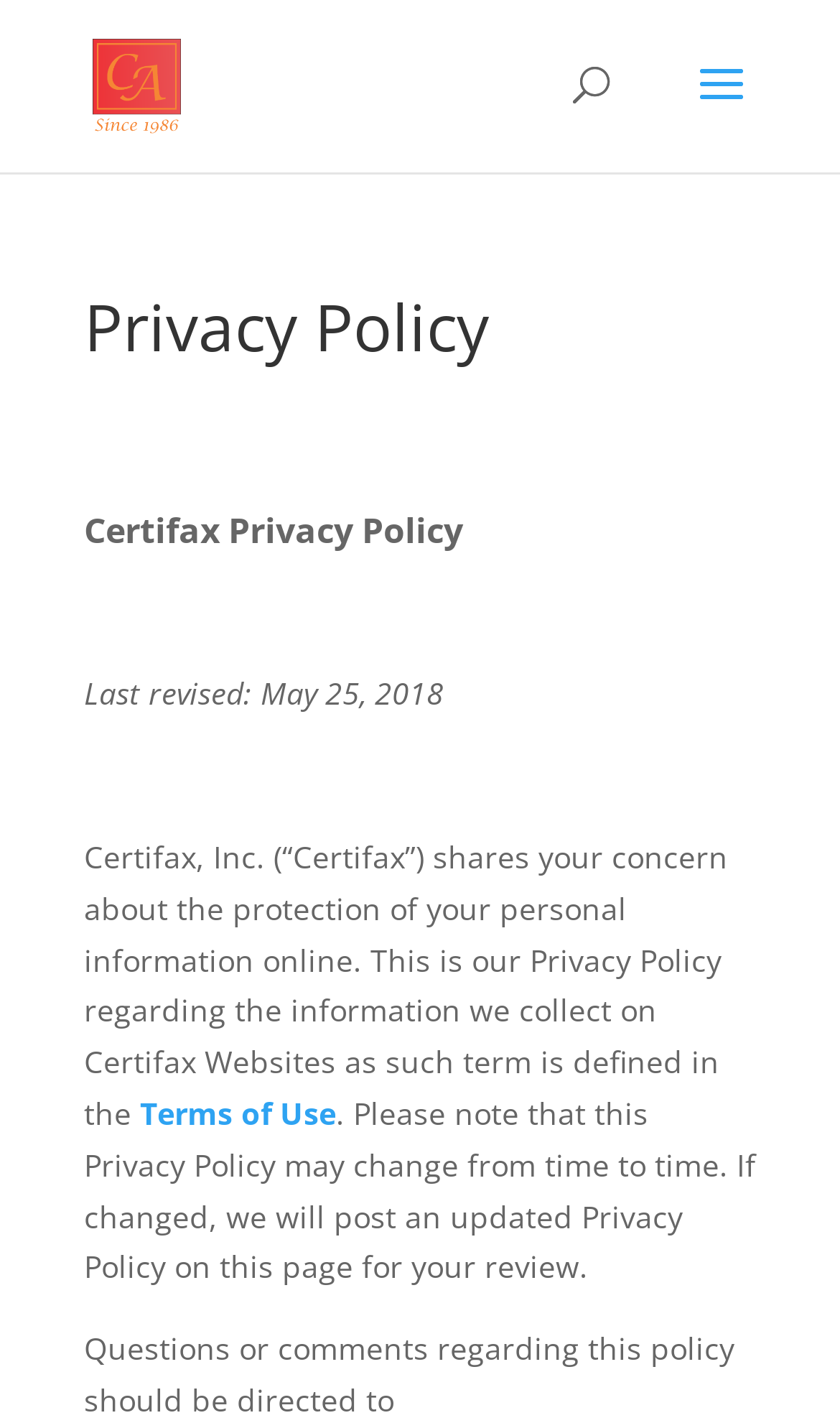Is the privacy policy subject to change?
Using the details shown in the screenshot, provide a comprehensive answer to the question.

The StaticText '. Please note that this Privacy Policy may change from time to time. If changed, we will post an updated Privacy Policy on this page for your review.' indicates that the privacy policy is not fixed and may be updated in the future.